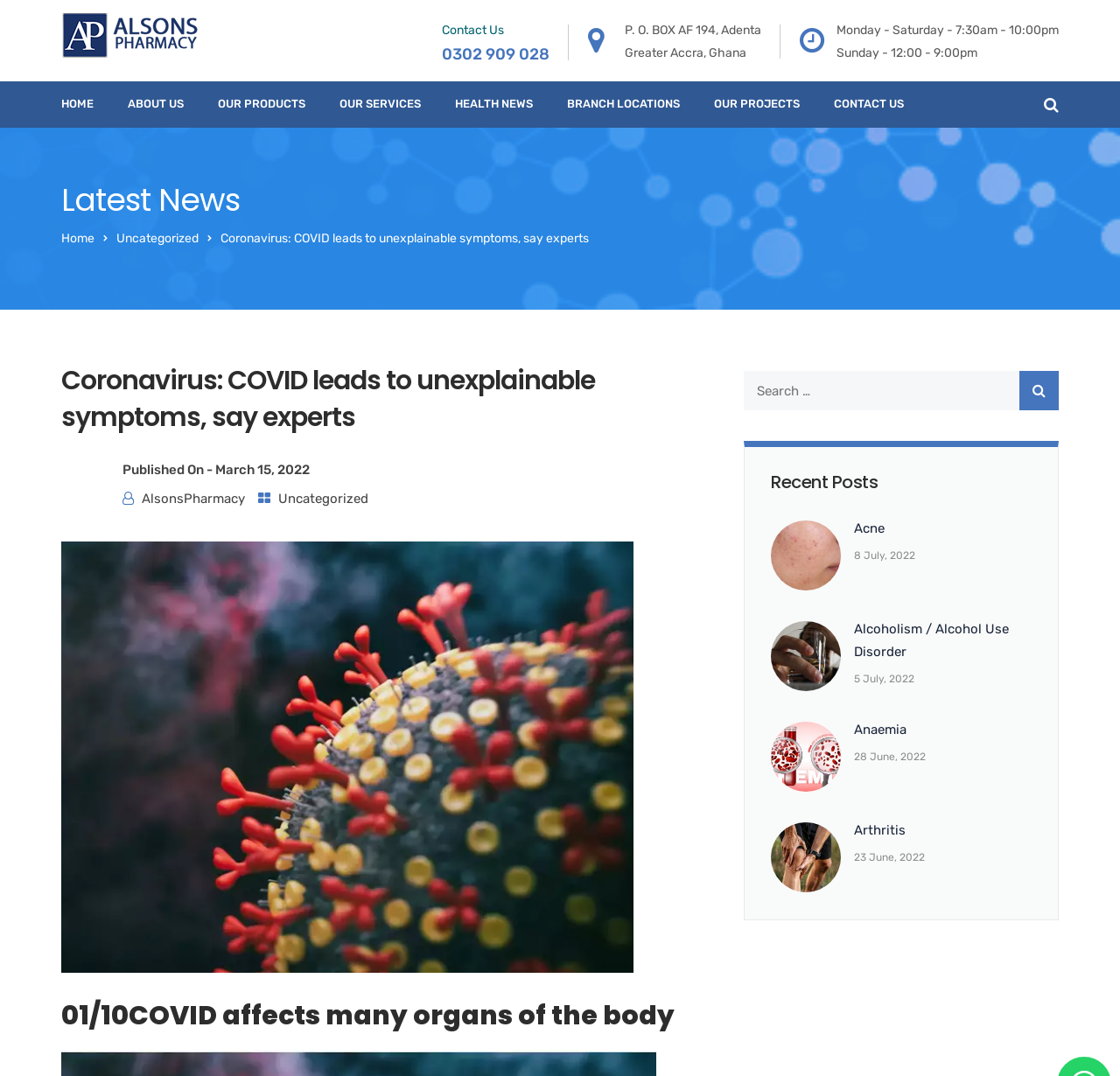How many links are there in the main navigation menu?
Answer the question with a single word or phrase derived from the image.

8